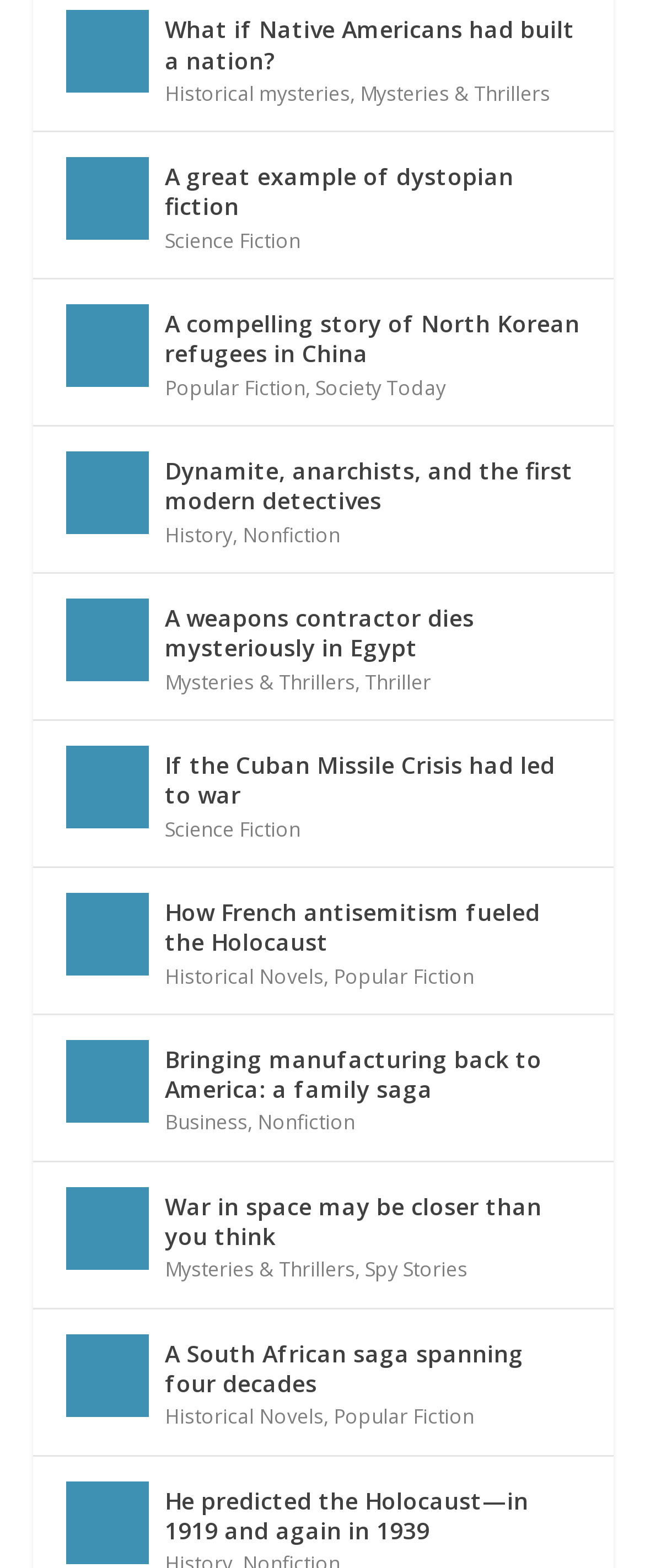Indicate the bounding box coordinates of the element that must be clicked to execute the instruction: "Click on 'What if Native Americans had built a nation?'". The coordinates should be given as four float numbers between 0 and 1, i.e., [left, top, right, bottom].

[0.101, 0.007, 0.229, 0.059]